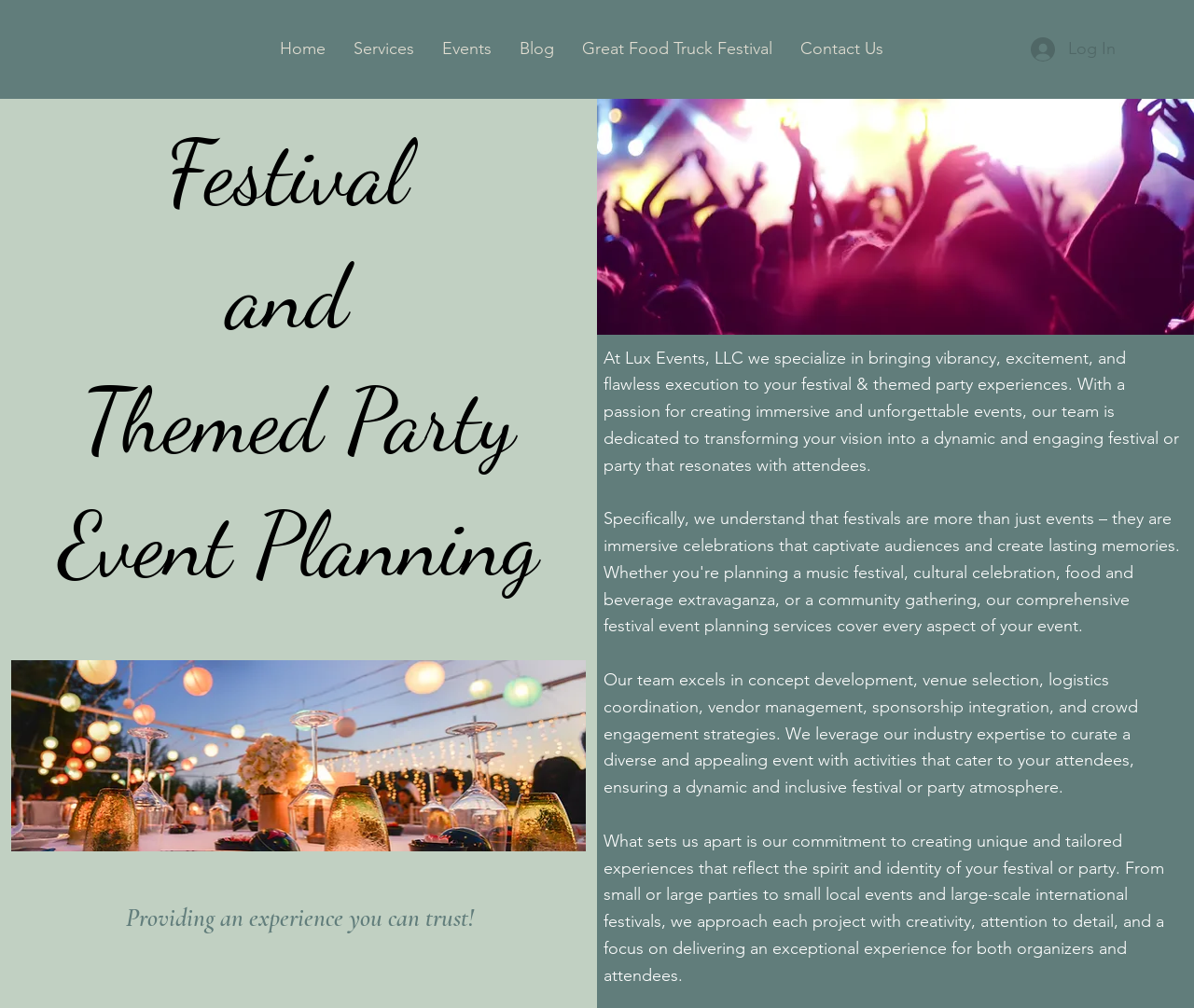What sets Lux Events LLC apart from others?
Utilize the image to construct a detailed and well-explained answer.

The webpage states that what sets Lux Events LLC apart is their commitment to creating unique and tailored experiences that reflect the spirit and identity of clients' festivals or parties, as mentioned in the StaticText element with ID 159.